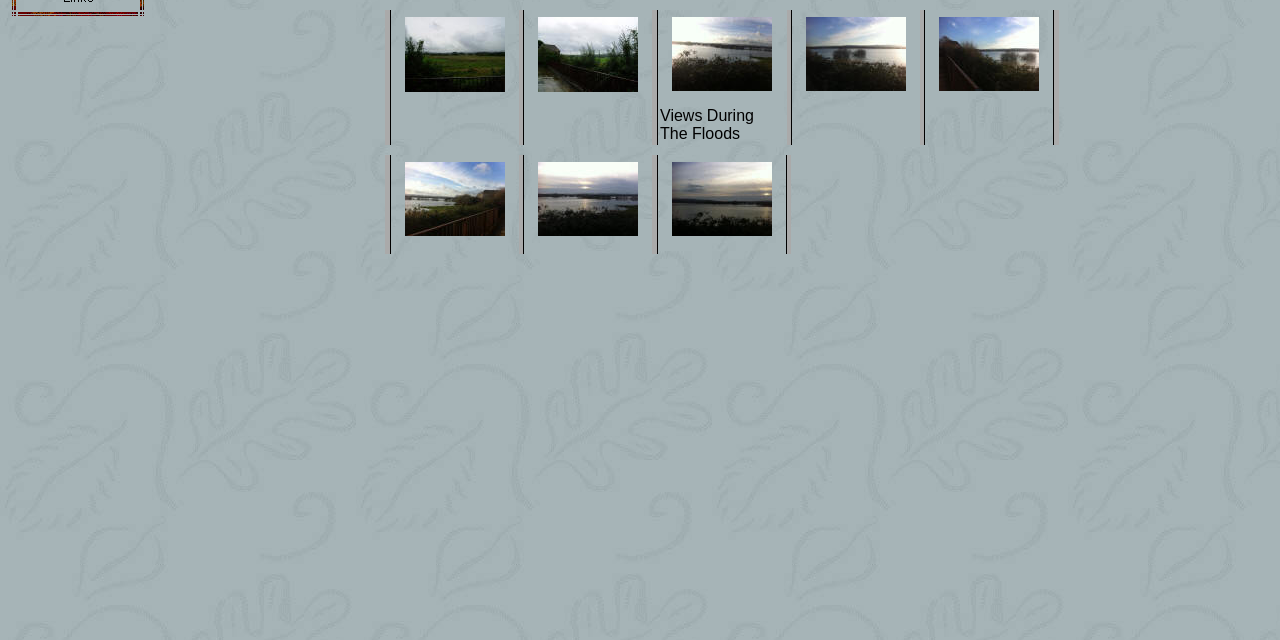Given the element description, predict the bounding box coordinates in the format (top-left x, top-left y, bottom-right x, bottom-right y), using floating point numbers between 0 and 1: alt="Links" name="MSFPnav11"

[0.006, 0.009, 0.116, 0.036]